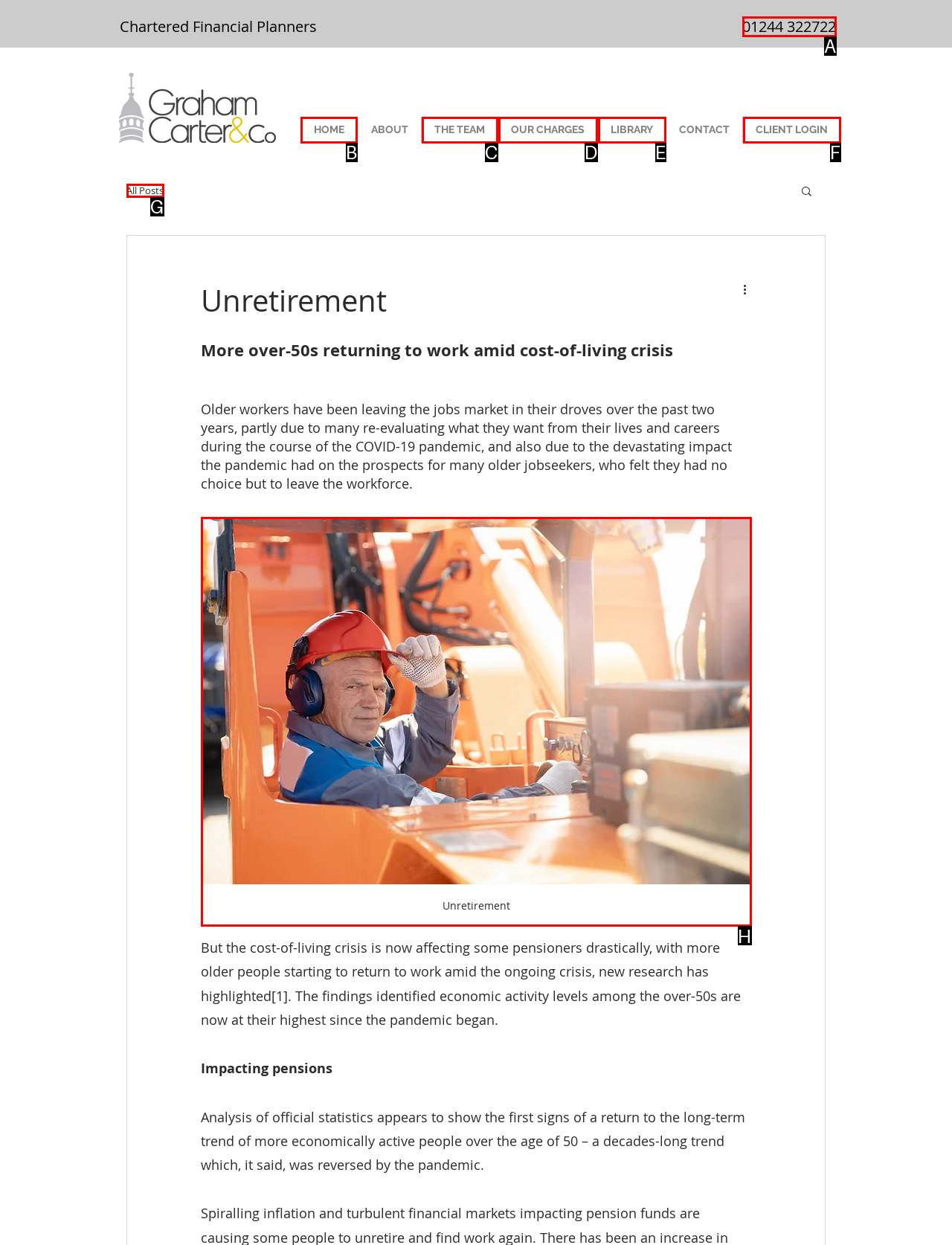Tell me which one HTML element best matches the description: LIBRARY Answer with the option's letter from the given choices directly.

E